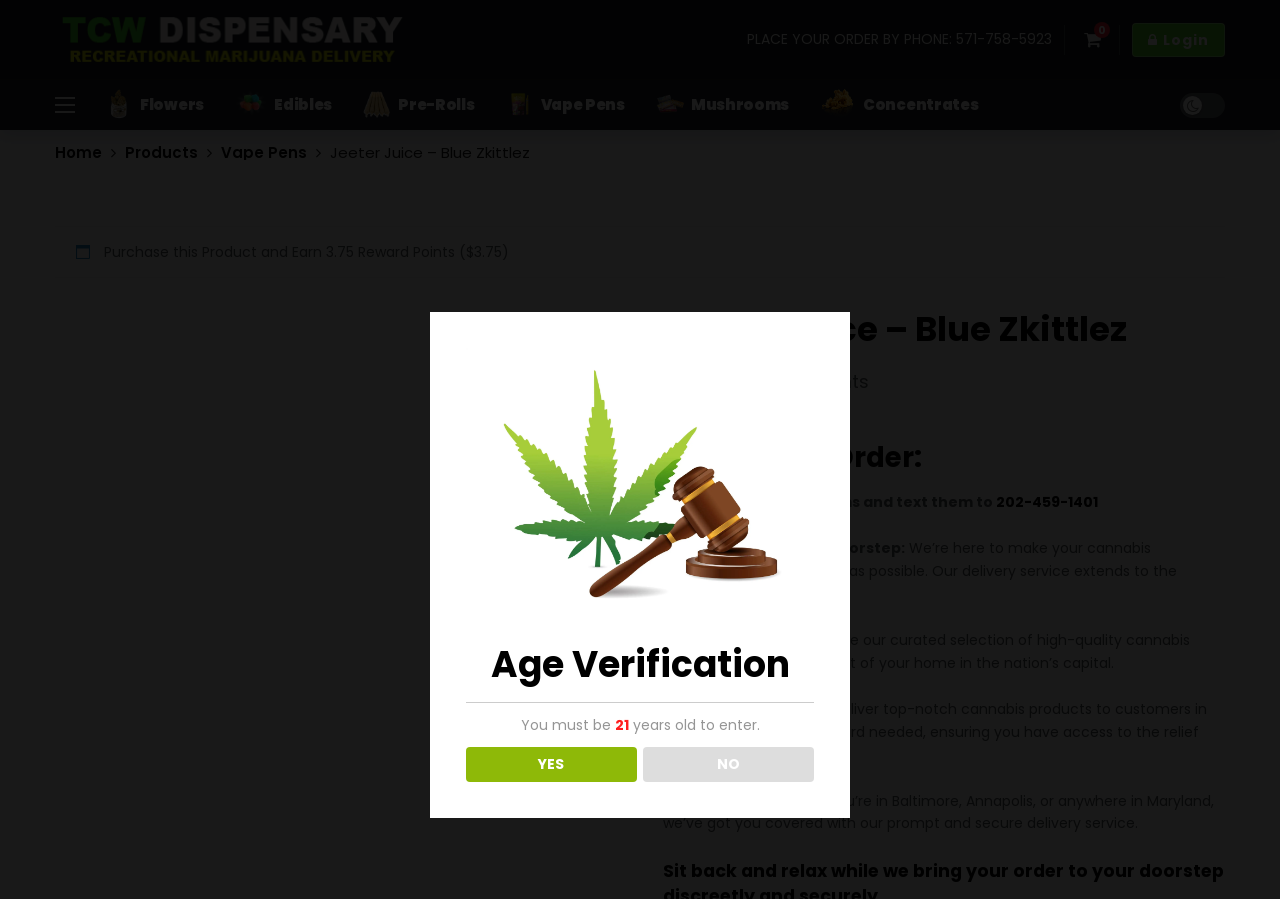Respond concisely with one word or phrase to the following query:
What is the minimum age requirement to enter the website?

21